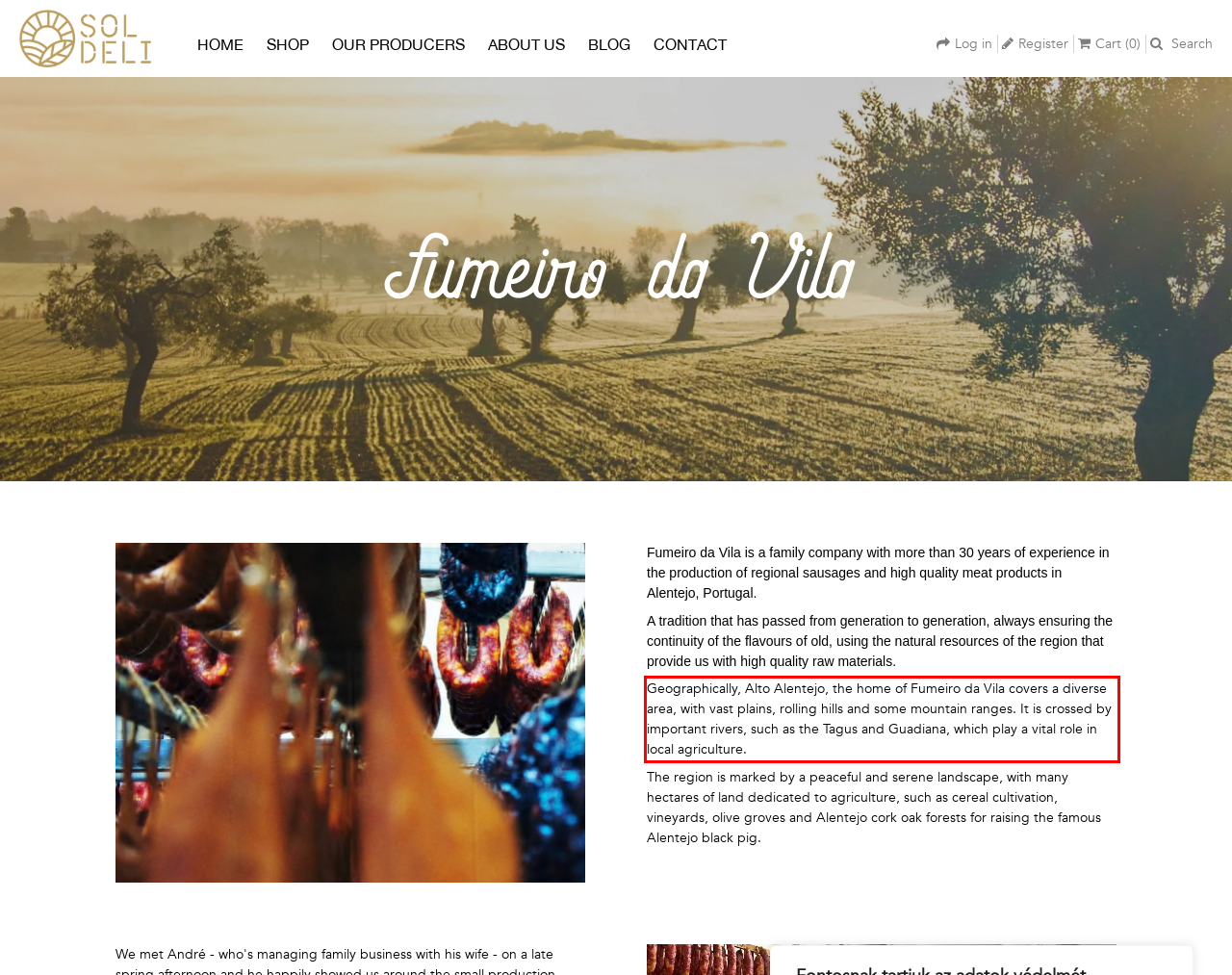With the given screenshot of a webpage, locate the red rectangle bounding box and extract the text content using OCR.

Geographically, Alto Alentejo, the home of Fumeiro da Vila covers a diverse area, with vast plains, rolling hills and some mountain ranges. It is crossed by important rivers, such as the Tagus and Guadiana, which play a vital role in local agriculture.